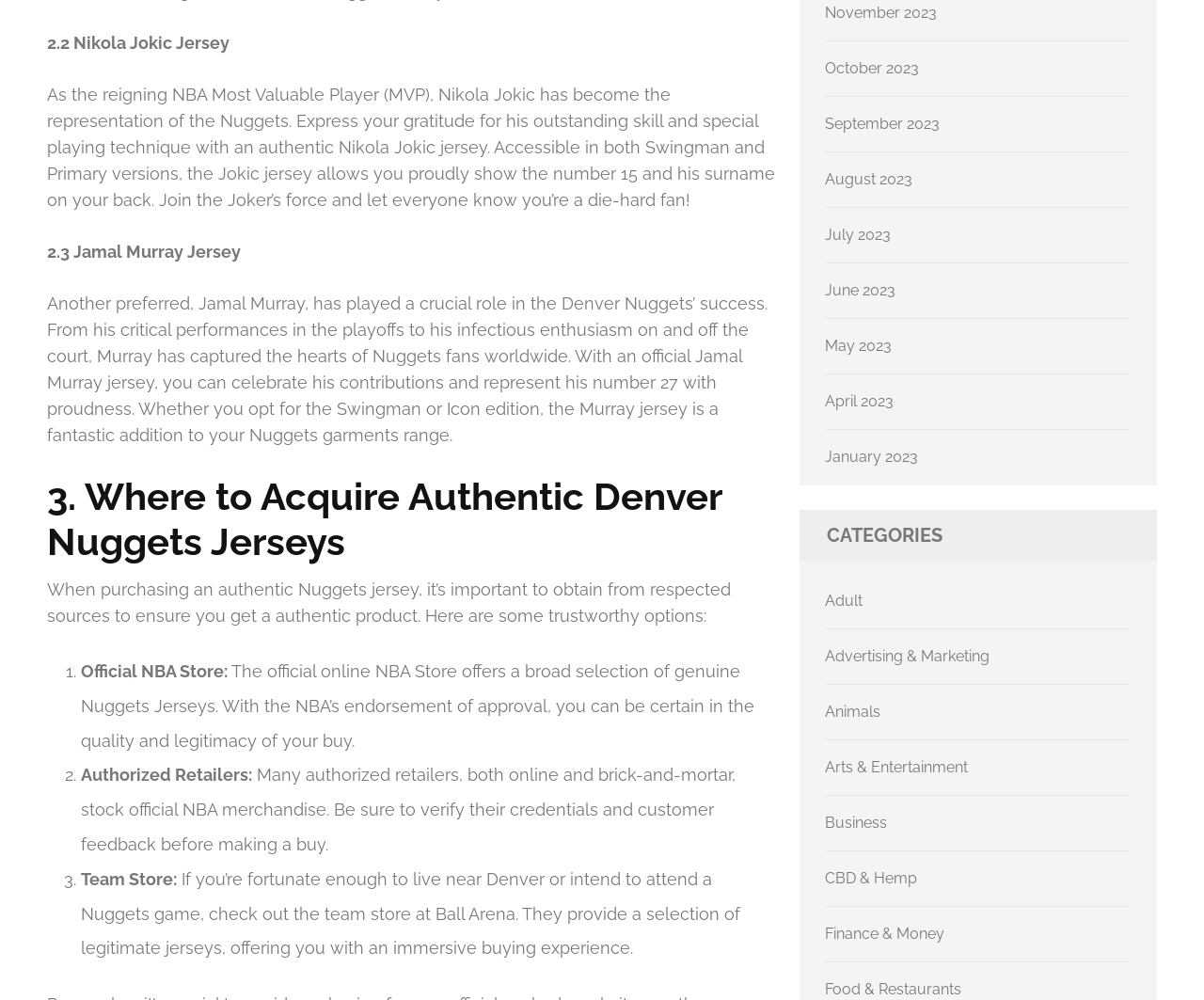Please indicate the bounding box coordinates for the clickable area to complete the following task: "Browse Adult category". The coordinates should be specified as four float numbers between 0 and 1, i.e., [left, top, right, bottom].

[0.685, 0.592, 0.716, 0.61]